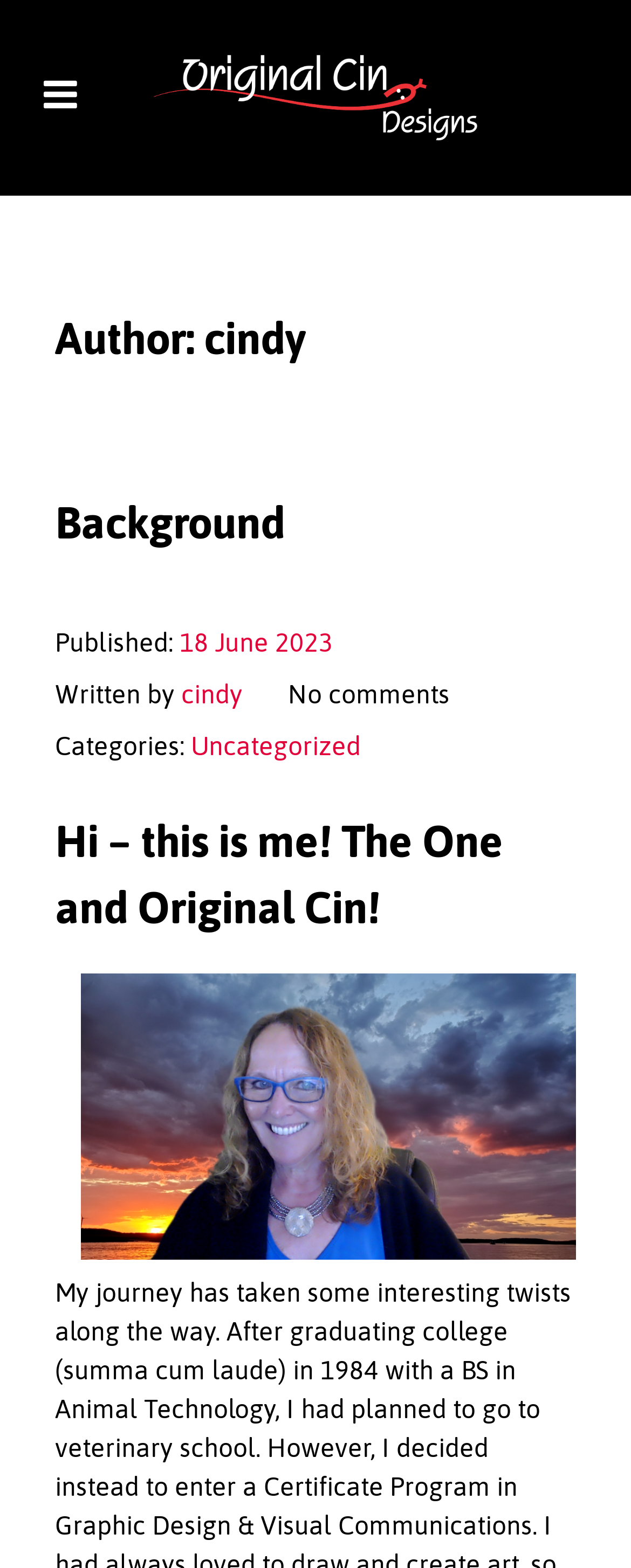Is there a figure or image in the article?
Provide a detailed and well-explained answer to the question.

A figure or image can be found in the lower section of the webpage, which is represented by a bounding box with coordinates [0.128, 0.621, 0.913, 0.804].